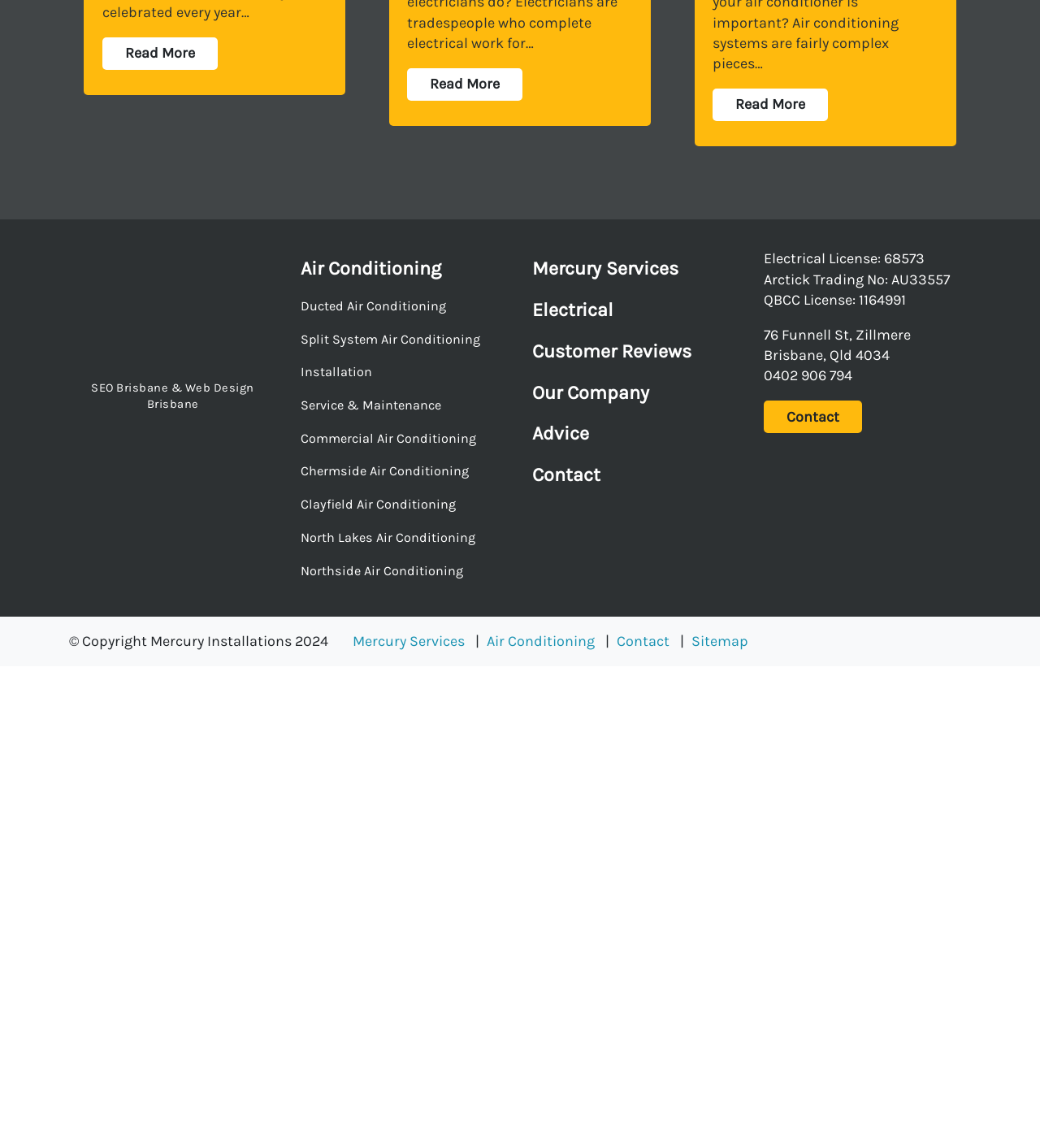Locate the coordinates of the bounding box for the clickable region that fulfills this instruction: "Read more about Servicing and Maintaining your Air Conditioner".

[0.685, 0.497, 0.796, 0.525]